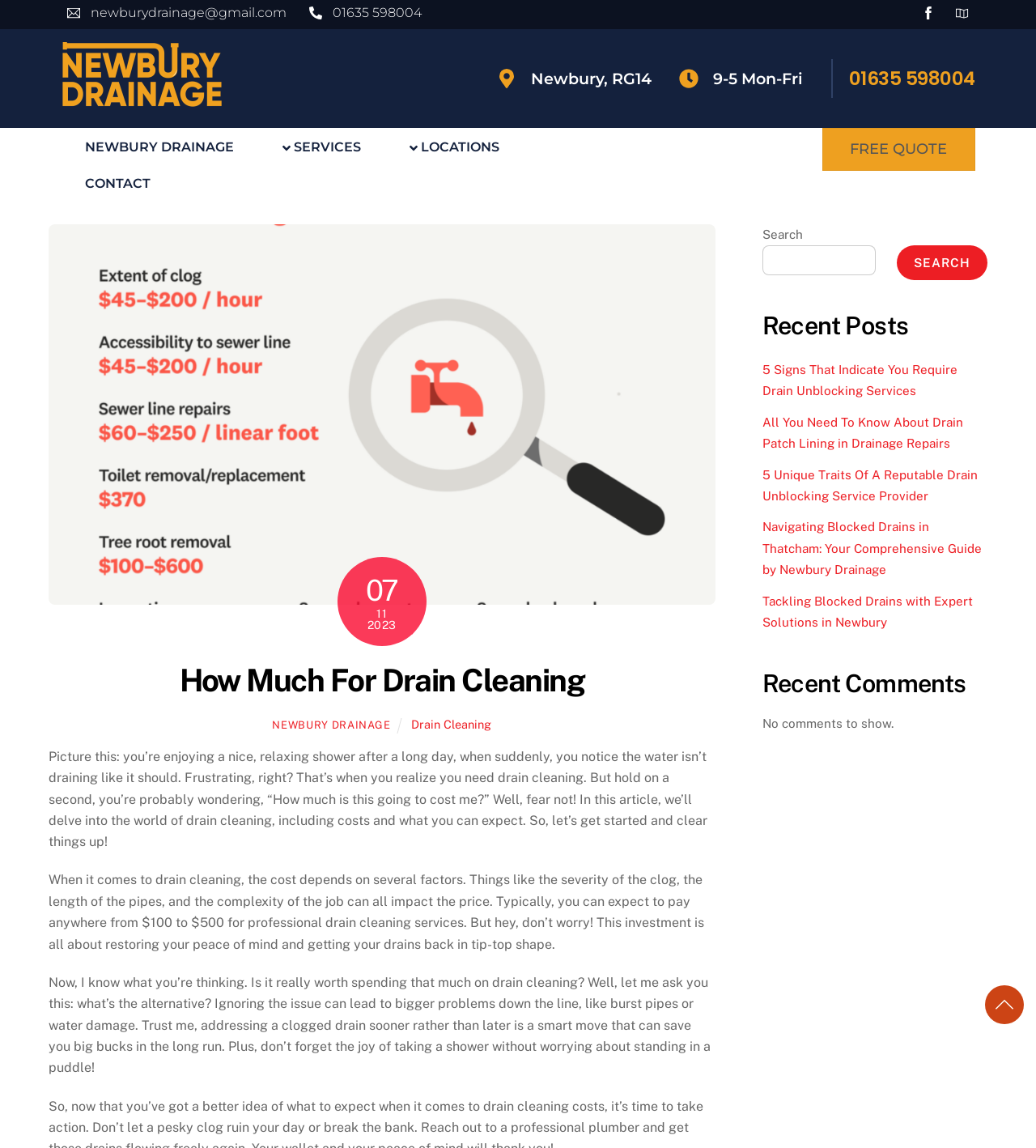Pinpoint the bounding box coordinates of the element you need to click to execute the following instruction: "Change currency". The bounding box should be represented by four float numbers between 0 and 1, in the format [left, top, right, bottom].

None